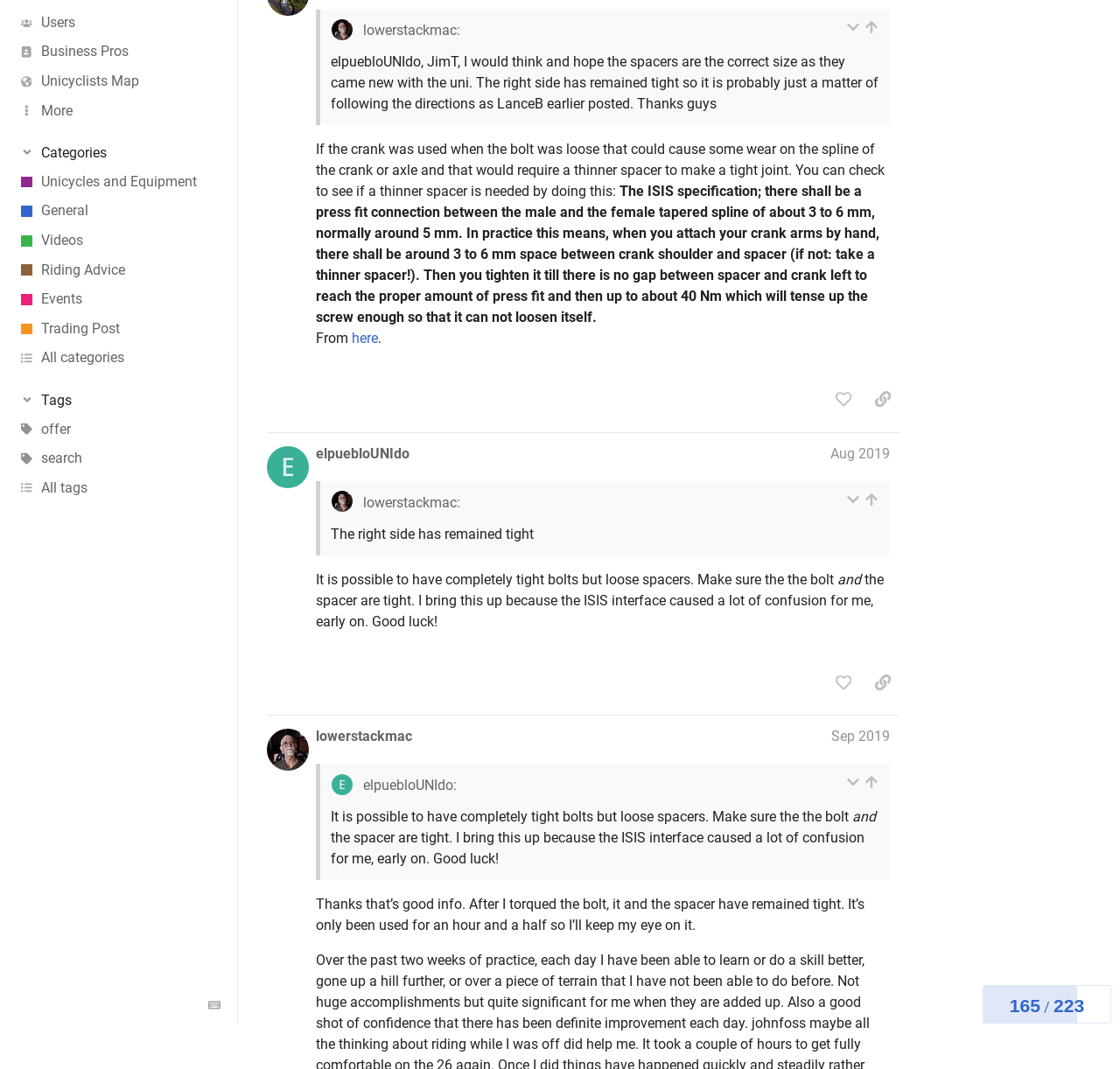Based on the visual content of the image, answer the question thoroughly: What is the date of the second post?

The date of the second post is 'Sep 6, 2019 1:40 am' which can be found in the heading of the second post, 'Quax1974 Sep 2019'.